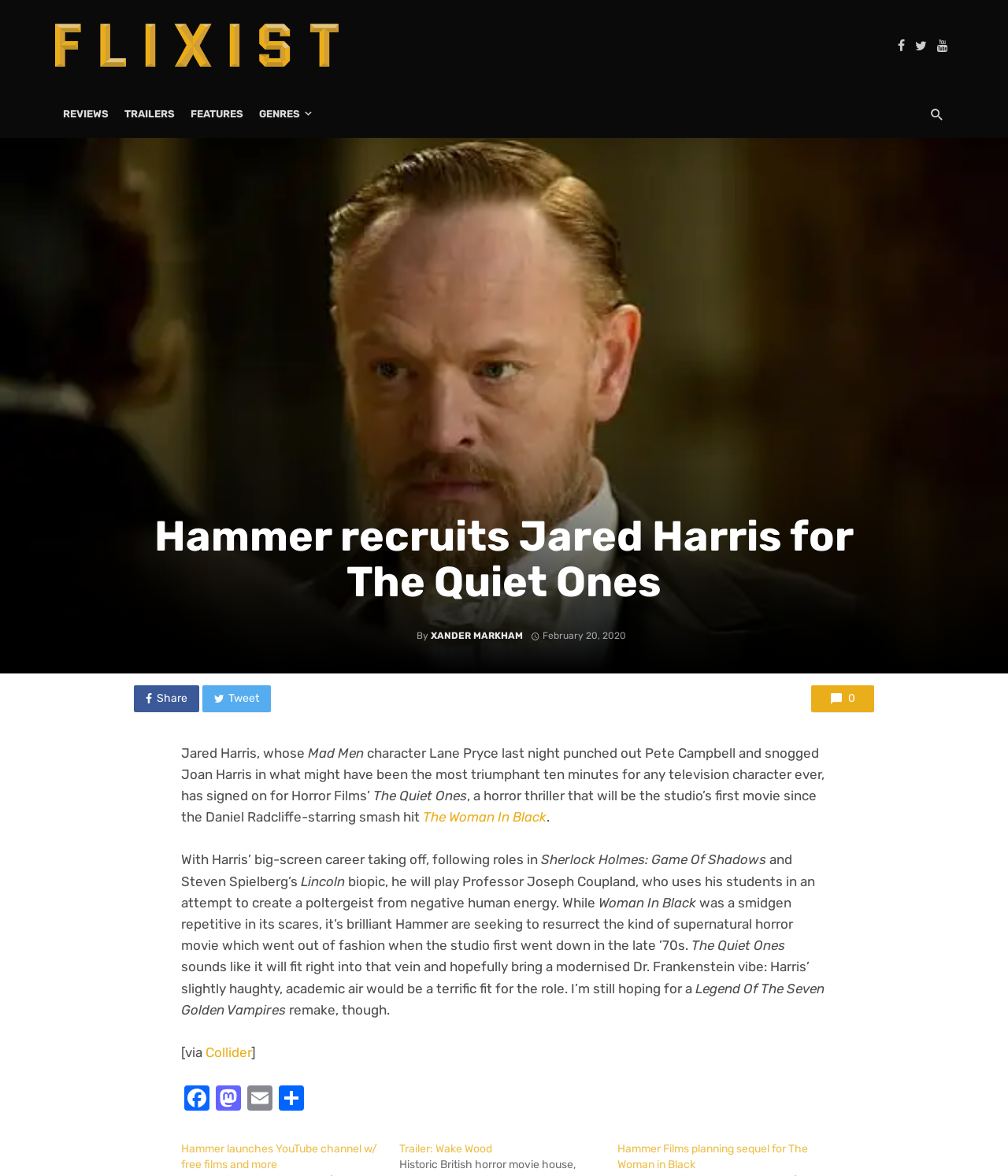What is the name of the studio mentioned in the article?
Examine the image and provide an in-depth answer to the question.

The article mentions that Hammer recruits Jared Harris for The Quiet Ones, and also mentions Hammer Films planning sequel for The Woman in Black.